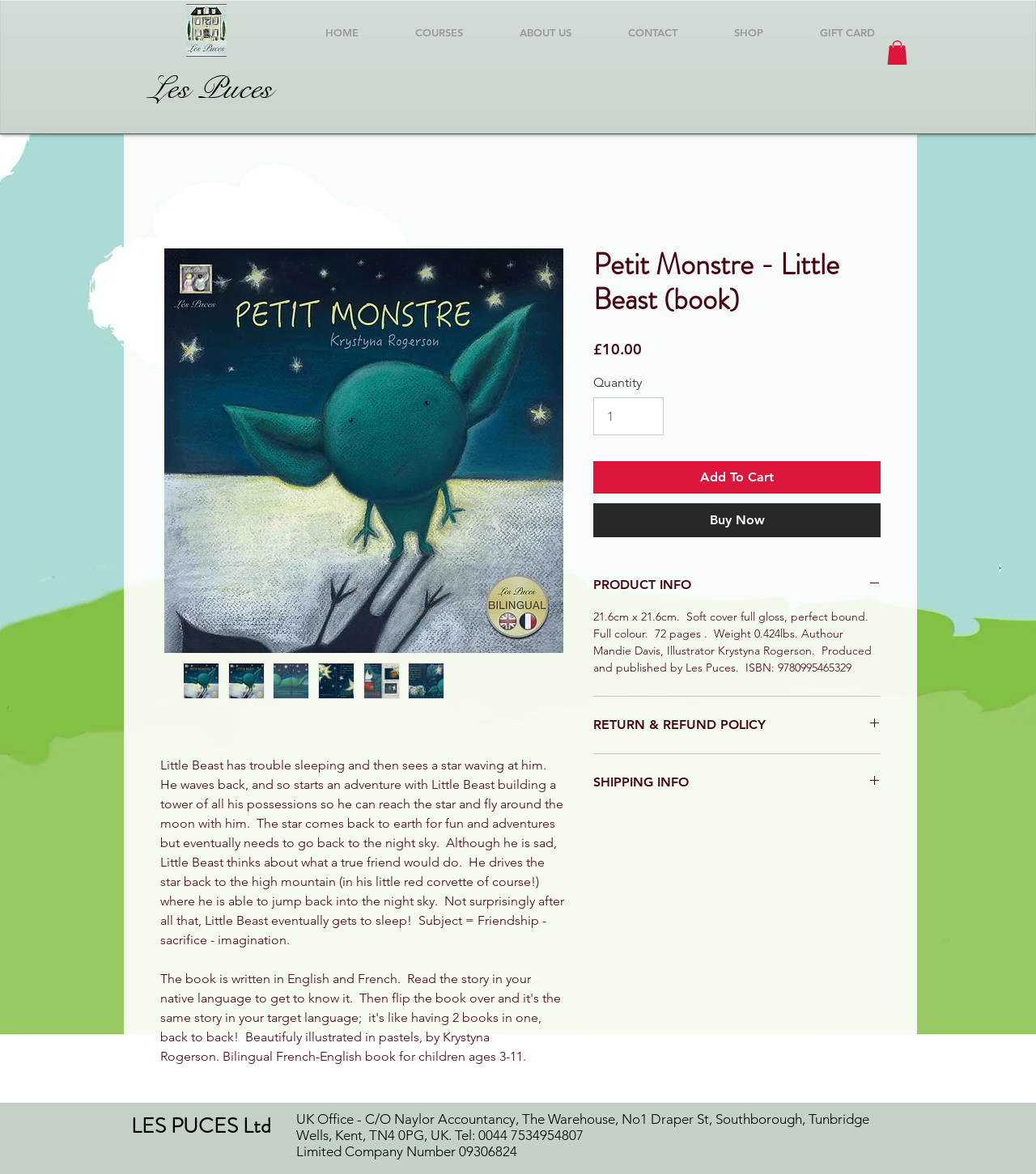Select the bounding box coordinates of the element I need to click to carry out the following instruction: "Click the 'PRODUCT INFO' button".

[0.573, 0.491, 0.85, 0.506]